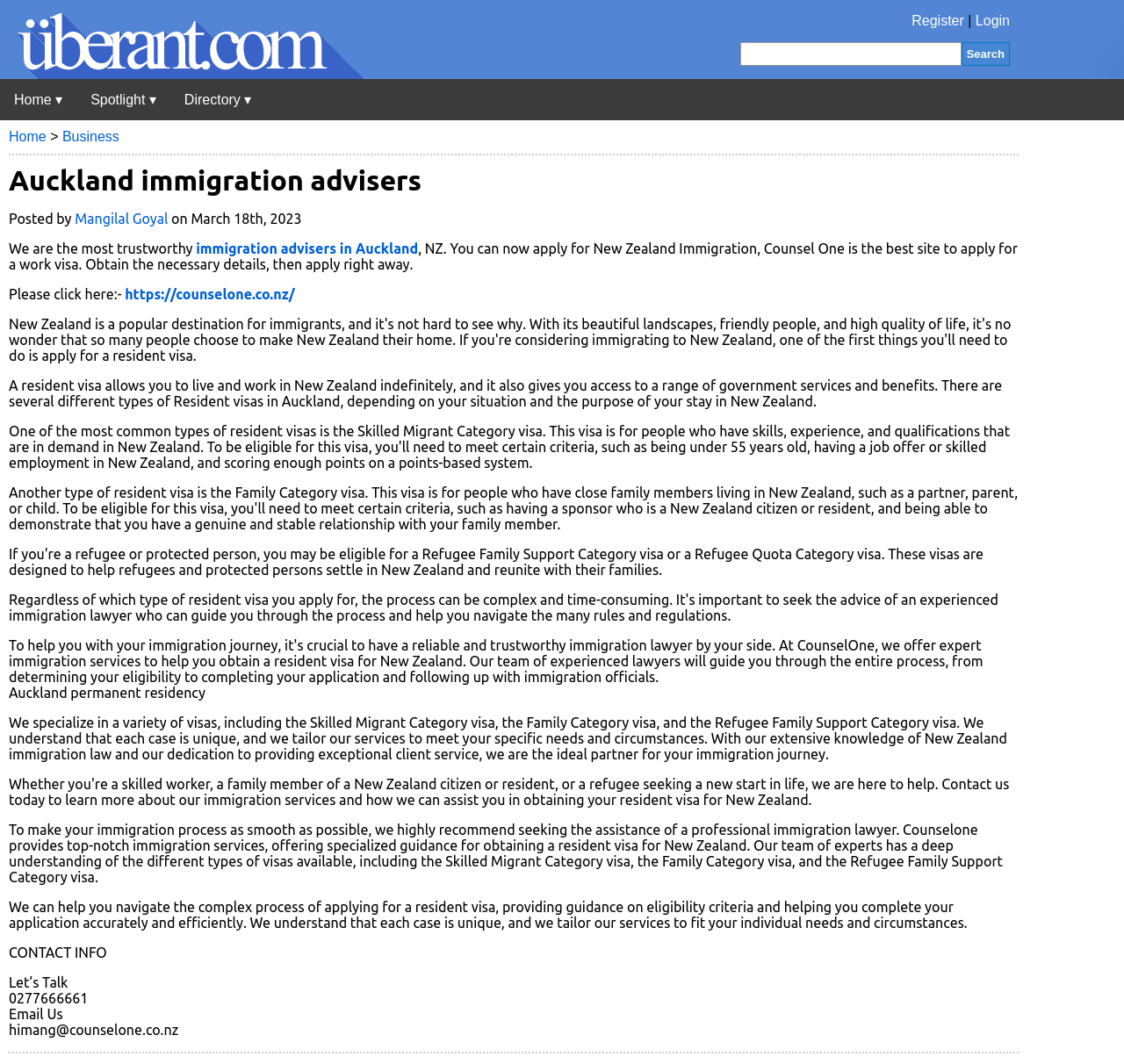Detail the webpage's structure and highlights in your description.

This webpage is about Counsel One, a trustworthy immigration adviser in Auckland, New Zealand. At the top of the page, there is a navigation bar with links to "Register", "Login", and "Search", as well as an image and a link to "Uberant". Below the navigation bar, there is a menu with buttons for "Home", "Spotlight", and "Directory", each with a dropdown arrow.

The main content of the page starts with a heading that reads "Auckland immigration advisers". Below the heading, there is a paragraph of text that describes the services offered by Counsel One, including applying for New Zealand immigration and obtaining a work visa. The text also mentions that the website is the best place to apply for a work visa.

Following the introductory paragraph, there is a section that provides more information about resident visas in Auckland, including the benefits and different types of visas available. The text explains that Counsel One specializes in various types of visas and offers tailored services to meet individual needs.

The page also includes a section with contact information, including a phone number, email address, and a call to action to "Let's Talk" or "Email Us". Overall, the webpage is focused on providing information and services related to immigration and visa applications in Auckland, New Zealand.